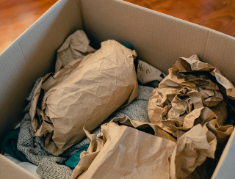What is the atmosphere of the scene?
Answer the question with as much detail as you can, using the image as a reference.

The warm wooden floor adds to the cozy setting, further emphasizing the sense of home and care in the arrangement of the items. The scene hints at an atmosphere of transition, possibly indicating preparations for a move, a gift, or tidying up.